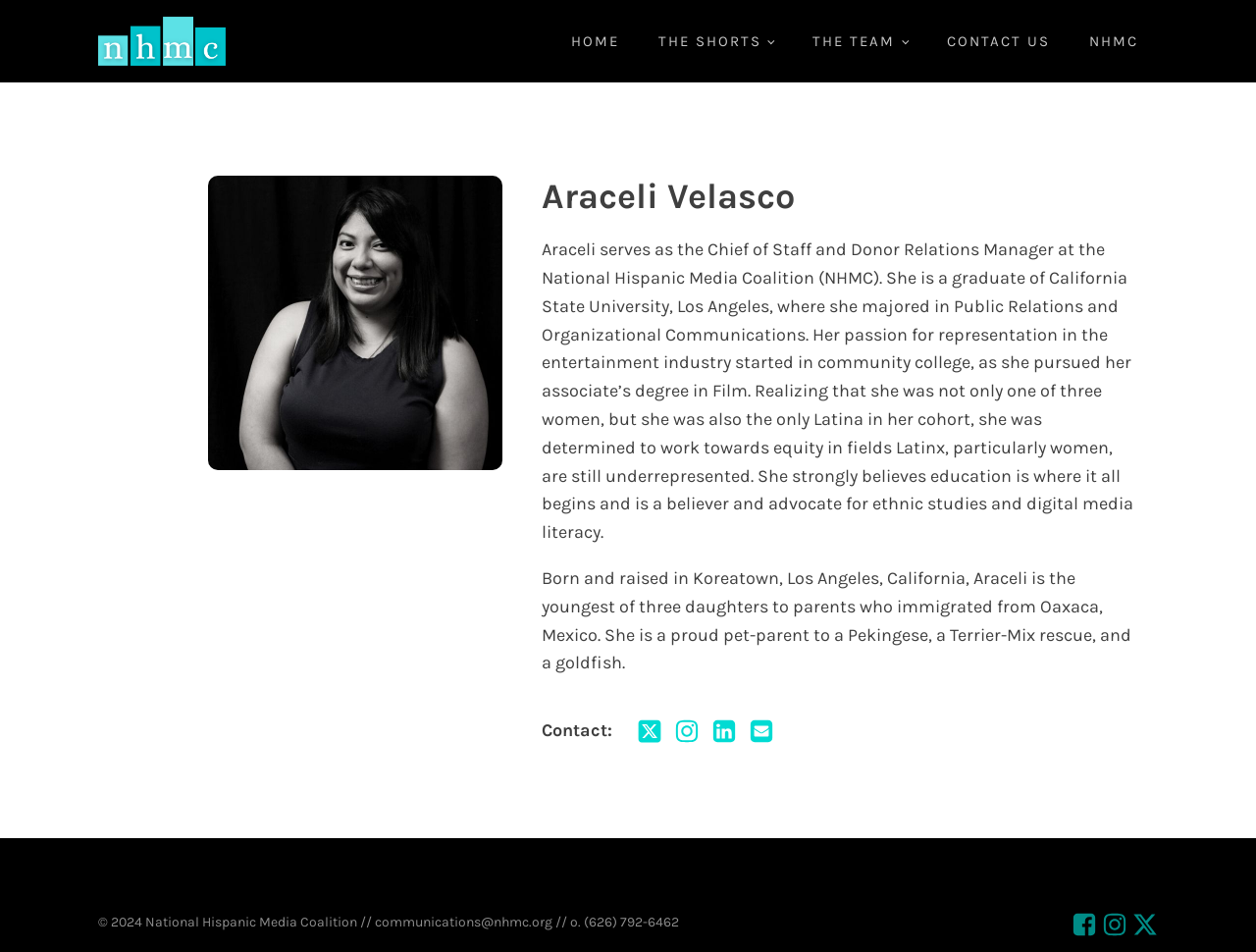How many daughters do Araceli's parents have?
Use the image to give a comprehensive and detailed response to the question.

According to the webpage, Araceli is the youngest of three daughters to parents who immigrated from Oaxaca, Mexico.